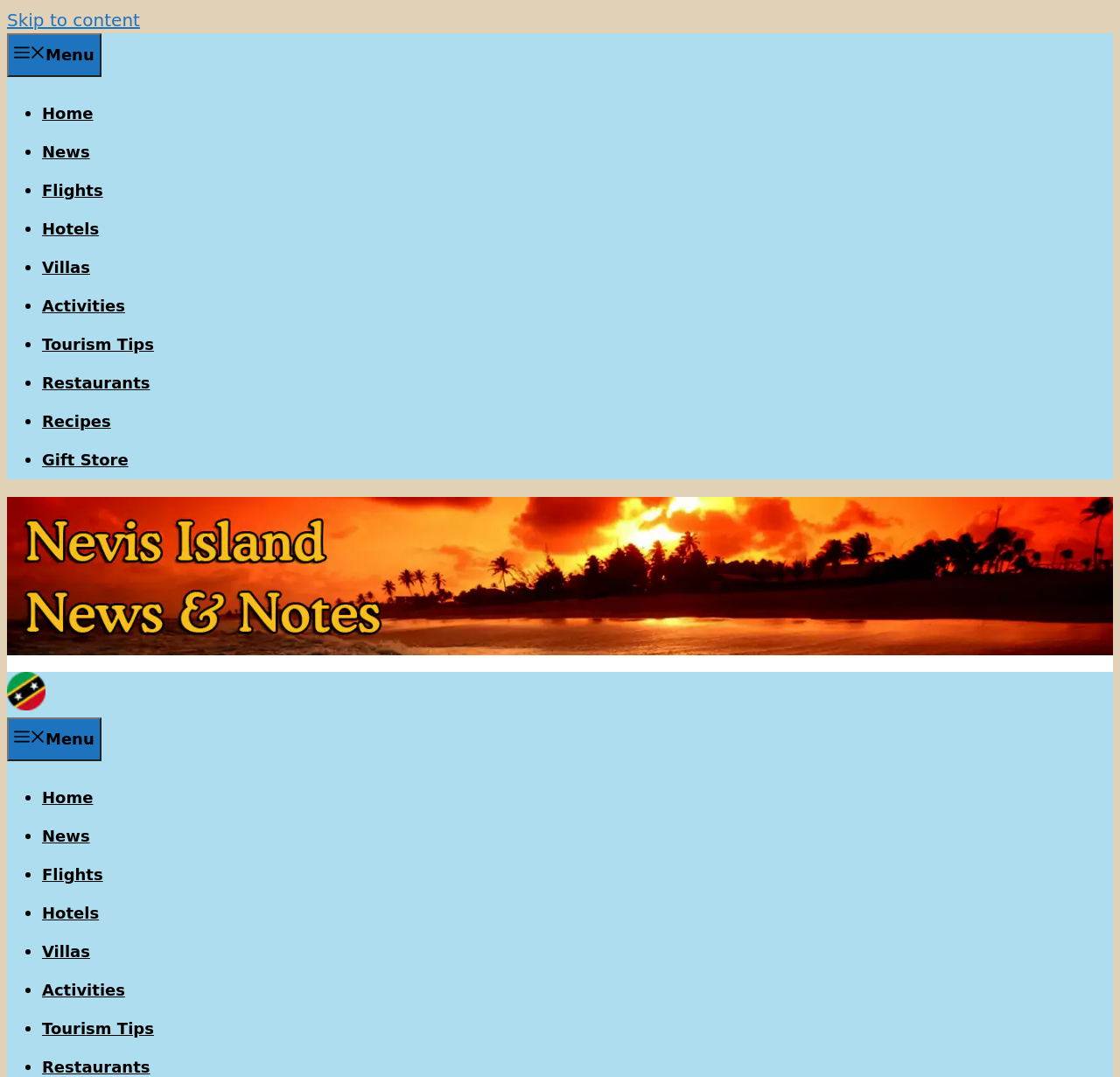Use the details in the image to answer the question thoroughly: 
What is the name of the website?

I determined the name of the website by looking at the banner element with the text 'Nevis Island News and Notes' and the corresponding image element with the same text.